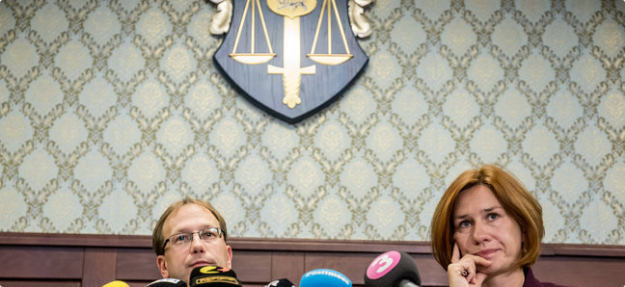Observe the image and answer the following question in detail: What is the purpose of the microphones in front of the individuals?

I saw several microphones placed in front of the individuals, which suggests that this is a media event, and the microphones are there to represent various media outlets covering the press conference.